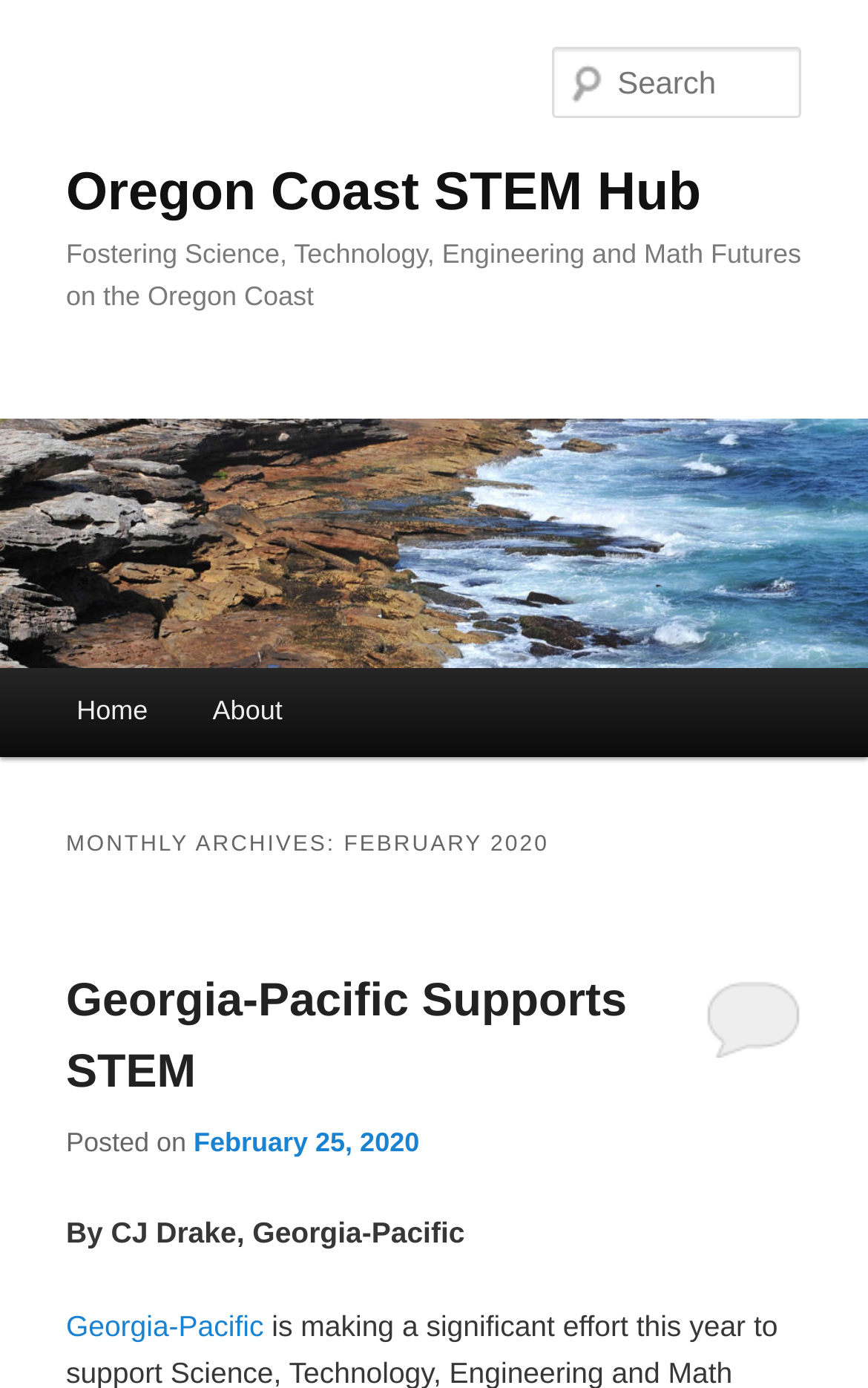Given the description About, predict the bounding box coordinates of the UI element. Ensure the coordinates are in the format (top-left x, top-left y, bottom-right x, bottom-right y) and all values are between 0 and 1.

[0.208, 0.482, 0.363, 0.546]